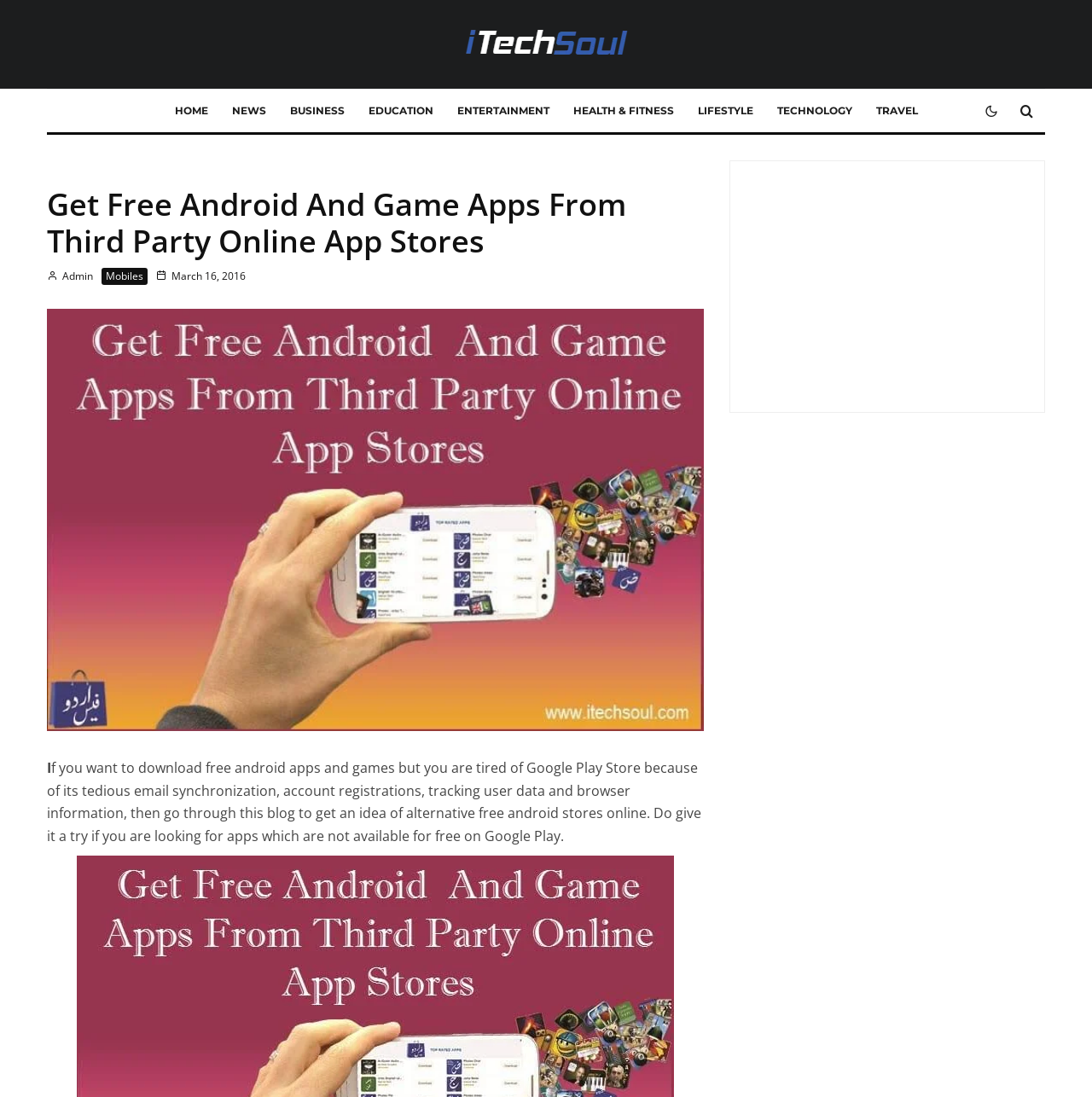Specify the bounding box coordinates of the area that needs to be clicked to achieve the following instruction: "Click on the HOME link".

[0.149, 0.082, 0.201, 0.12]